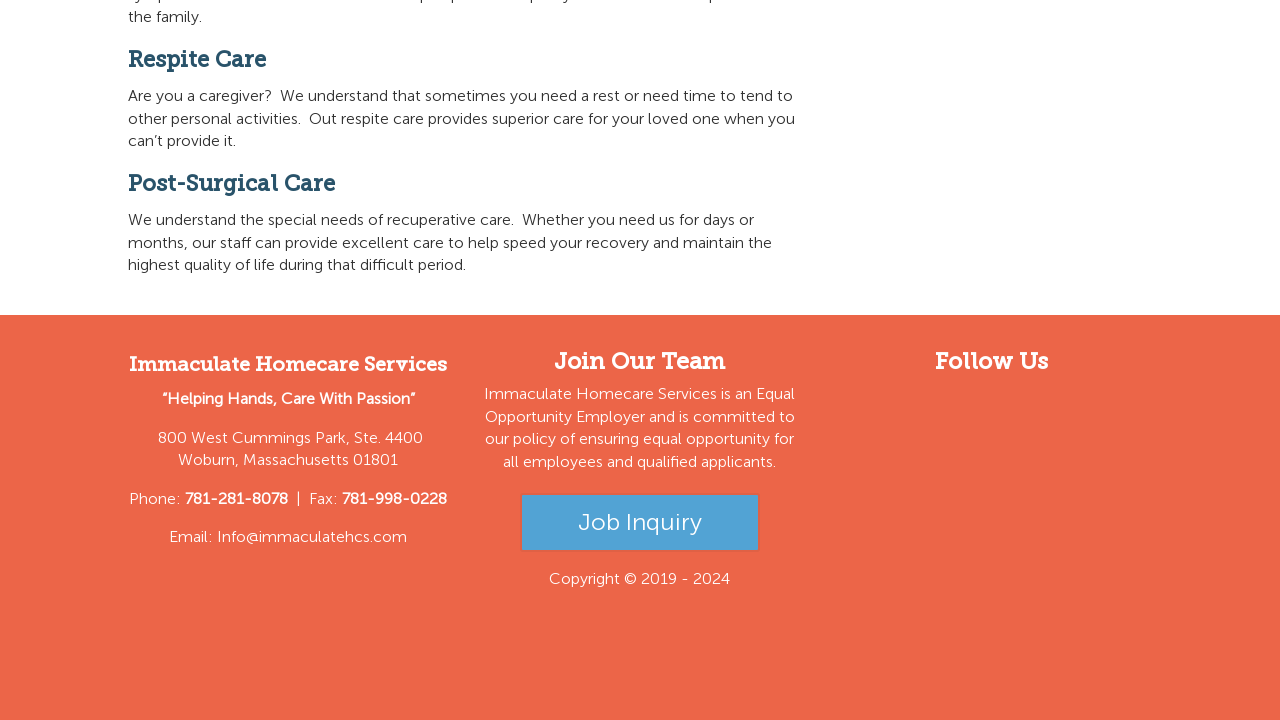From the webpage screenshot, identify the region described by Job Inquiry. Provide the bounding box coordinates as (top-left x, top-left y, bottom-right x, bottom-right y), with each value being a floating point number between 0 and 1.

[0.406, 0.685, 0.594, 0.767]